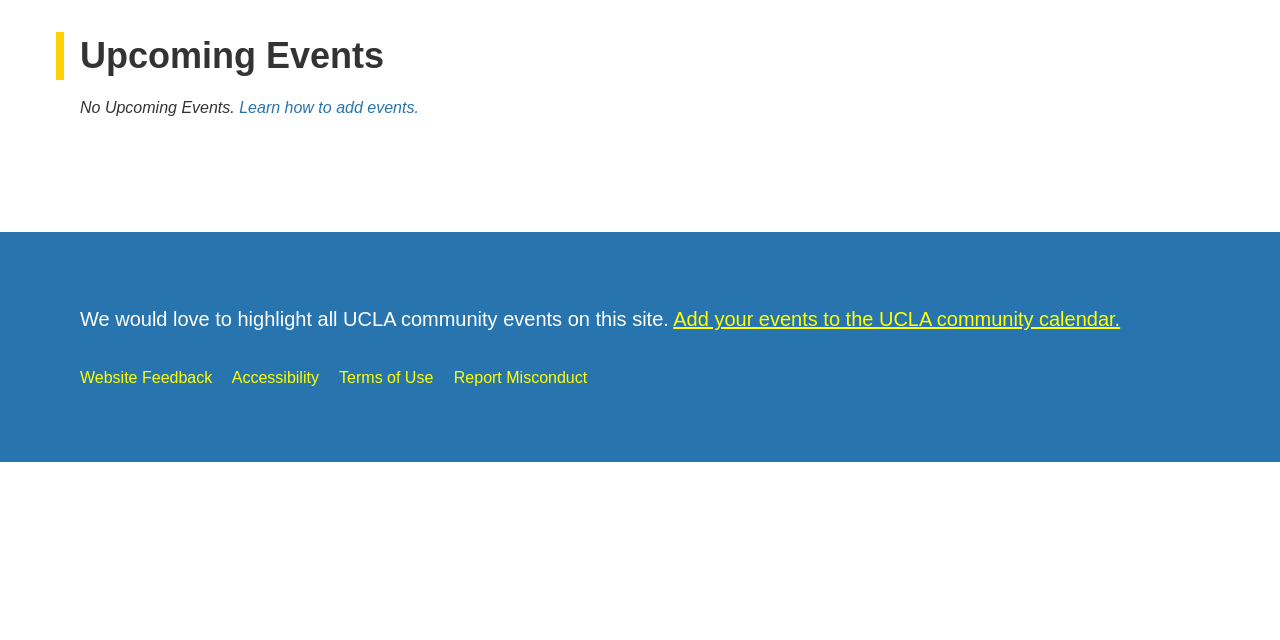Identify the bounding box coordinates for the UI element that matches this description: "Terms of Use".

[0.265, 0.577, 0.339, 0.604]